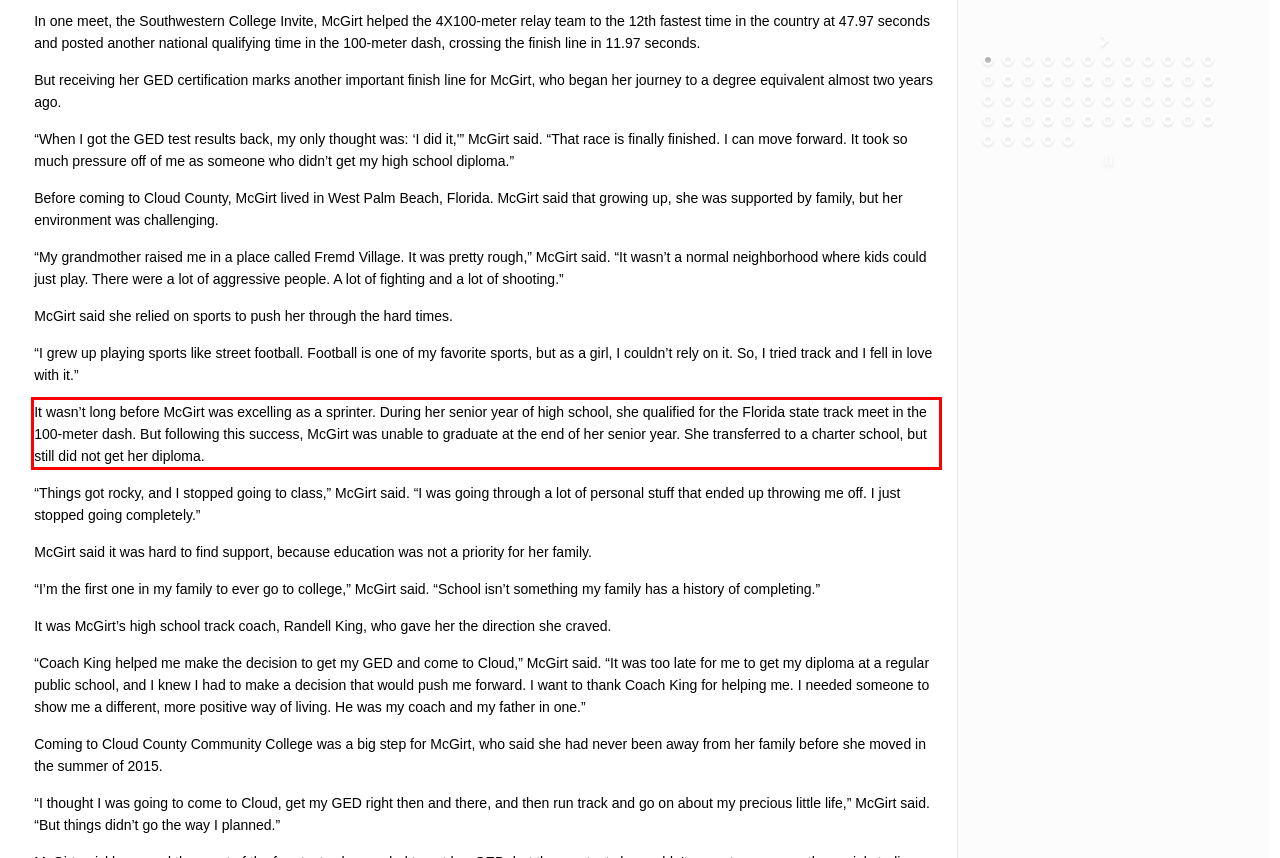Extract and provide the text found inside the red rectangle in the screenshot of the webpage.

It wasn’t long before McGirt was excelling as a sprinter. During her senior year of high school, she qualified for the Florida state track meet in the 100-meter dash. But following this success, McGirt was unable to graduate at the end of her senior year. She transferred to a charter school, but still did not get her diploma.